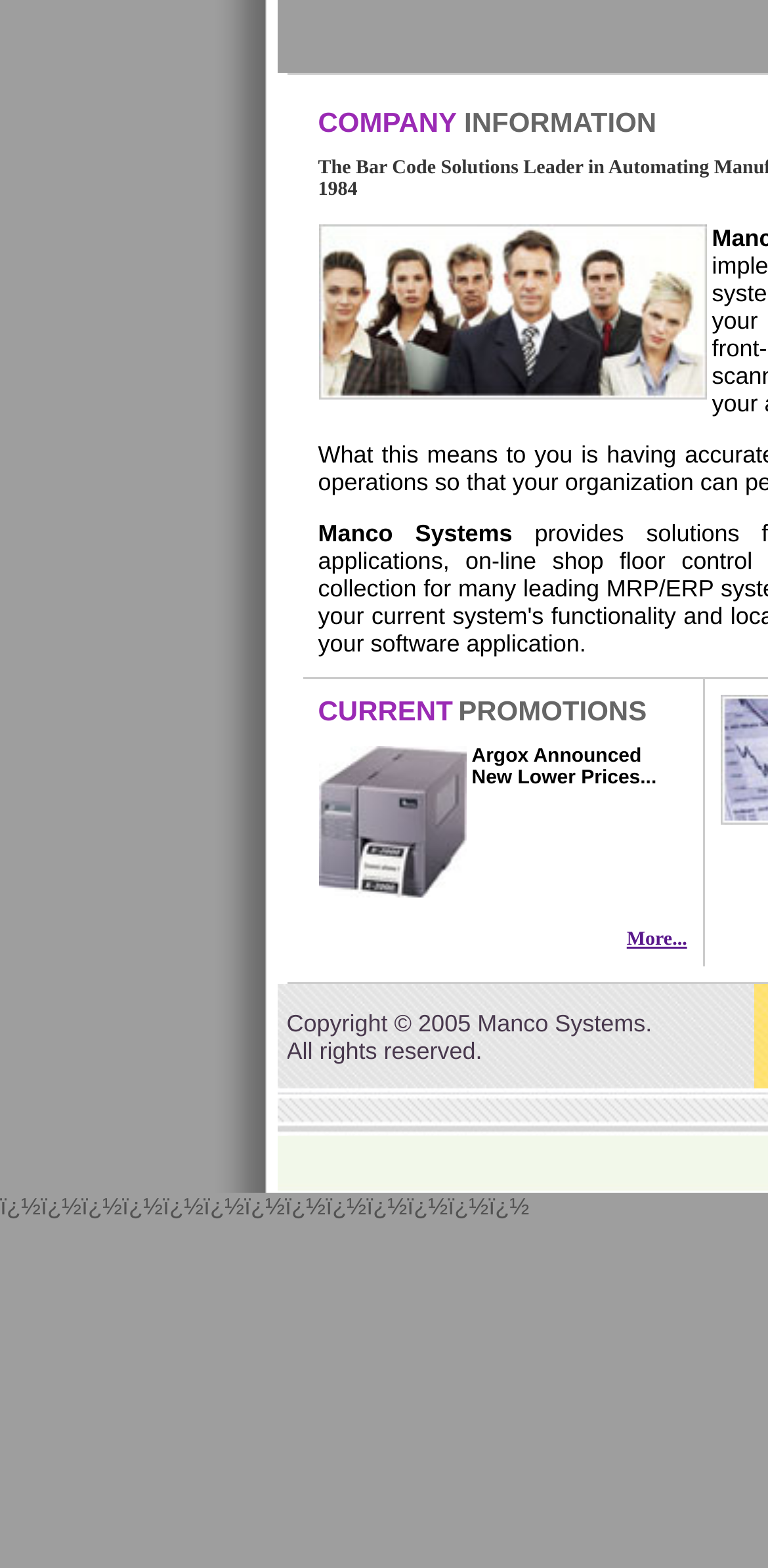Predict the bounding box of the UI element that fits this description: "More...".

[0.816, 0.592, 0.895, 0.606]